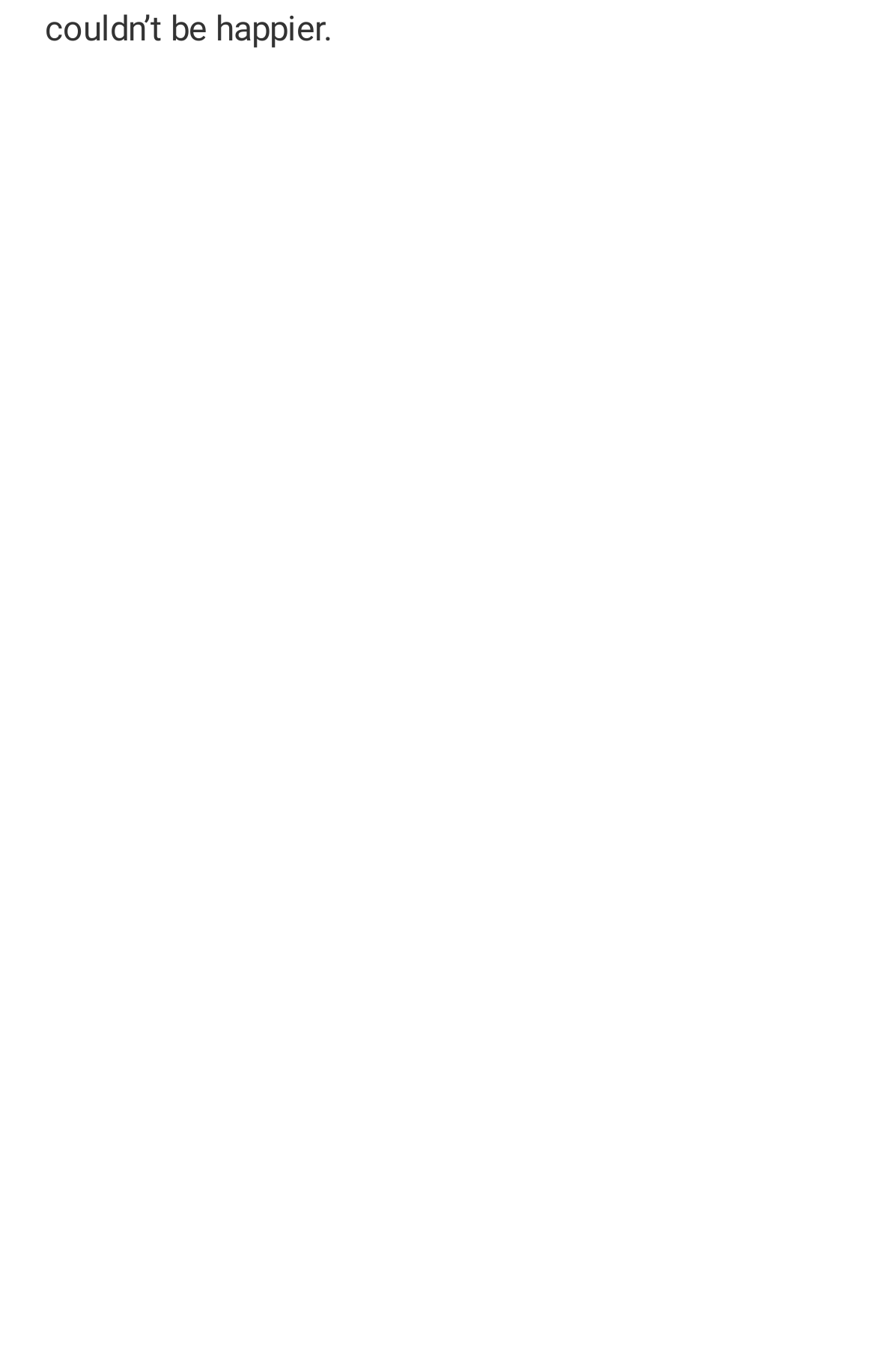Locate the UI element described by alt="JanEditors10" title="JanEditors10" and provide its bounding box coordinates. Use the format (top-left x, top-left y, bottom-right x, bottom-right y) with all values as floating point numbers between 0 and 1.

[0.105, 0.5, 0.362, 0.623]